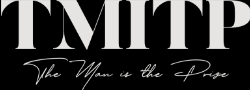What is the background color of the logo?
Using the image, elaborate on the answer with as much detail as possible.

The logo is set against a sleek black background, which enhances its visual appeal and makes it instantly recognizable.